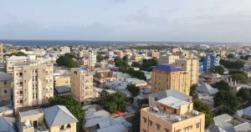Provide a comprehensive description of the image.

An expansive view of a vibrant urban landscape showcases a mix of residential and commercial buildings, reflecting the dynamic growth of a city, likely within Africa, considering the context of the surrounding articles. The image captures a blend of architectural styles, with pastel-colored structures standing out amidst the greenery, hinting at a cultural diversity that characterizes the area. In the background, the blue of the sea is visible, enhancing the city’s scenic beauty and setting a tranquil atmosphere. This depiction aligns with ongoing discussions about revitalization and development in urban centers, as highlighted by articles such as “Somalia Experiences Remarkable Revival in Real Estate Sector” and “Interpol Arrests 75 Suspected Cyber Fraudsters Linked to Nigeria’s Black Axe.” The overall scene underscores the potential for economic growth and social transformation, echoing themes presented in recent initiatives focused on fostering inclusive development across the continent.